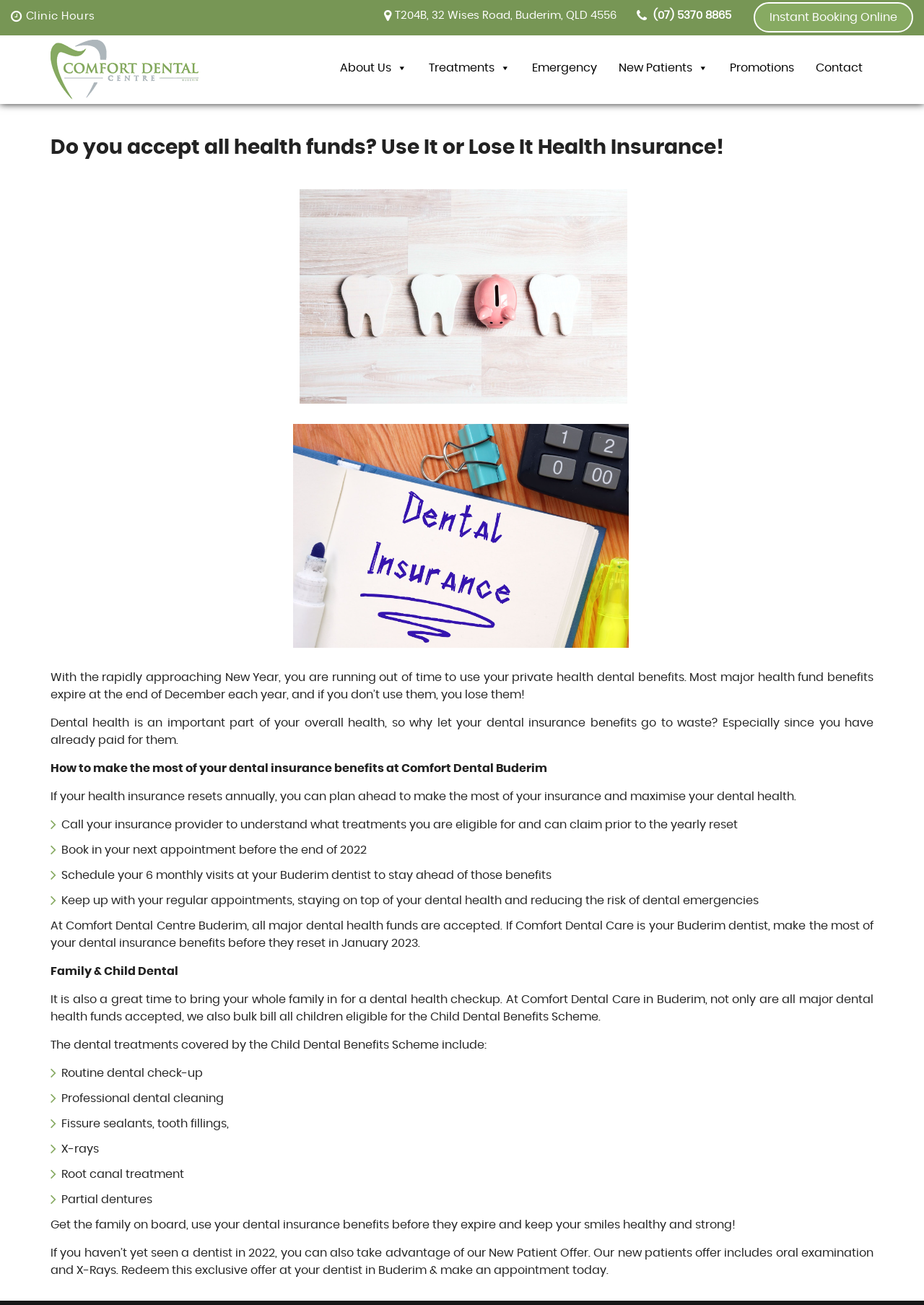Can you find the bounding box coordinates of the area I should click to execute the following instruction: "Explore promotions"?

[0.778, 0.041, 0.871, 0.063]